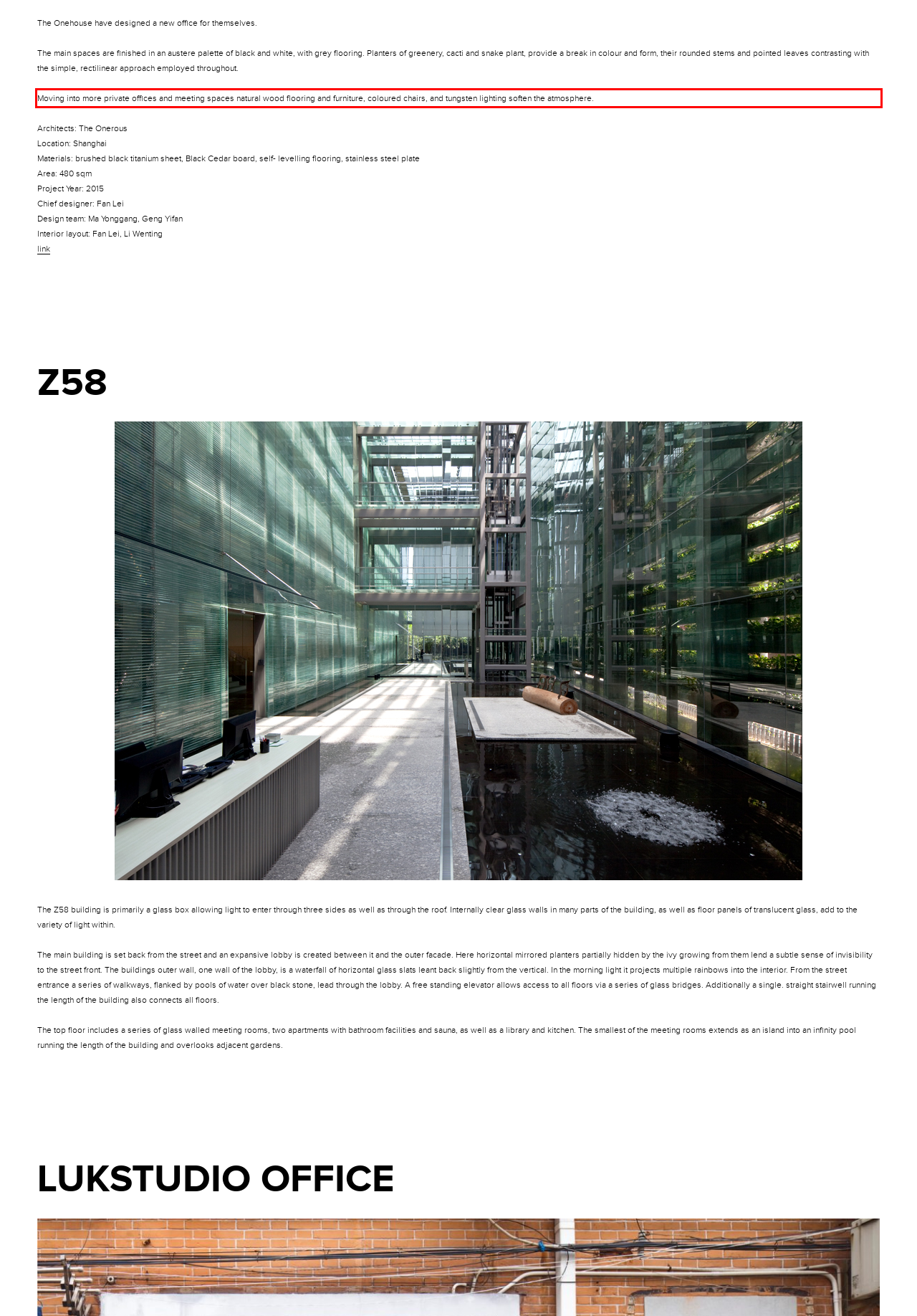You are provided with a webpage screenshot that includes a red rectangle bounding box. Extract the text content from within the bounding box using OCR.

Moving into more private offices and meeting spaces natural wood flooring and furniture, coloured chairs, and tungsten lighting soften the atmosphere.